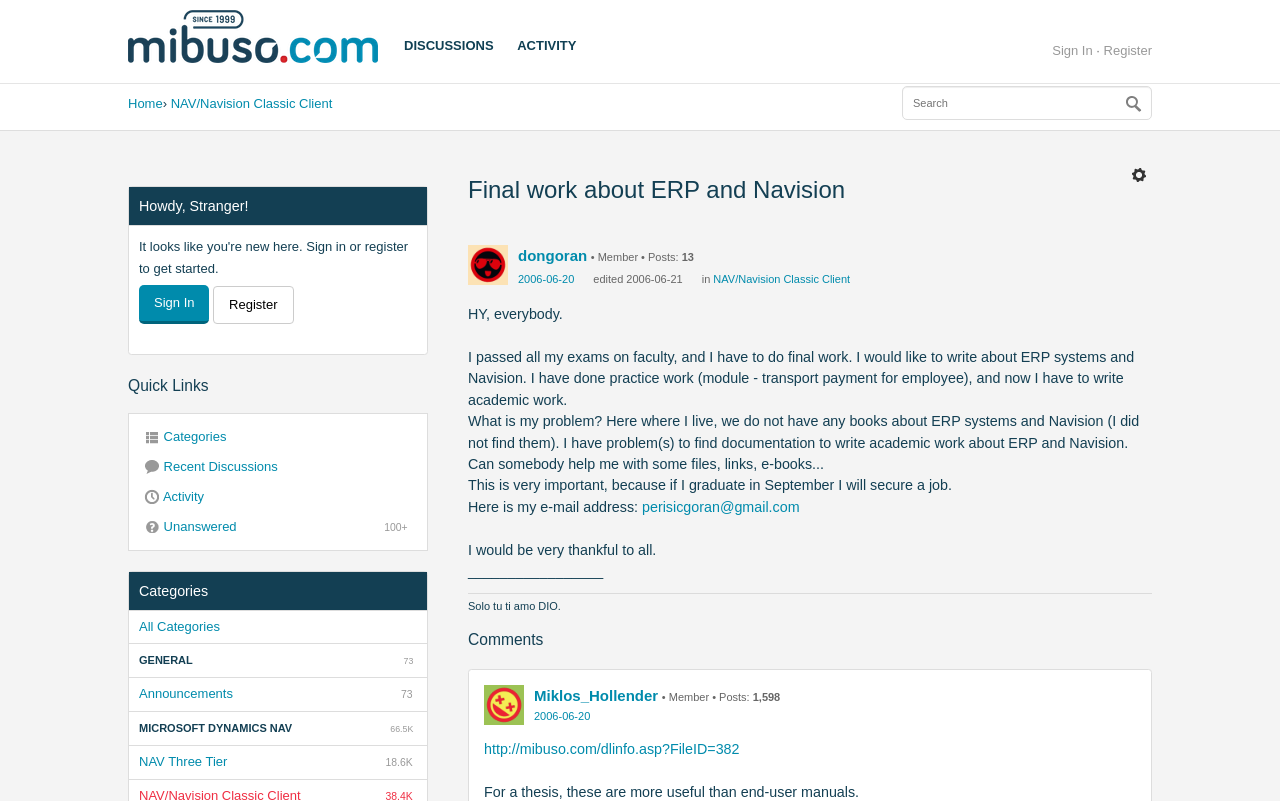Based on the element description perisicgoran@gmail.com, identify the bounding box of the UI element in the given webpage screenshot. The coordinates should be in the format (top-left x, top-left y, bottom-right x, bottom-right y) and must be between 0 and 1.

[0.502, 0.623, 0.625, 0.643]